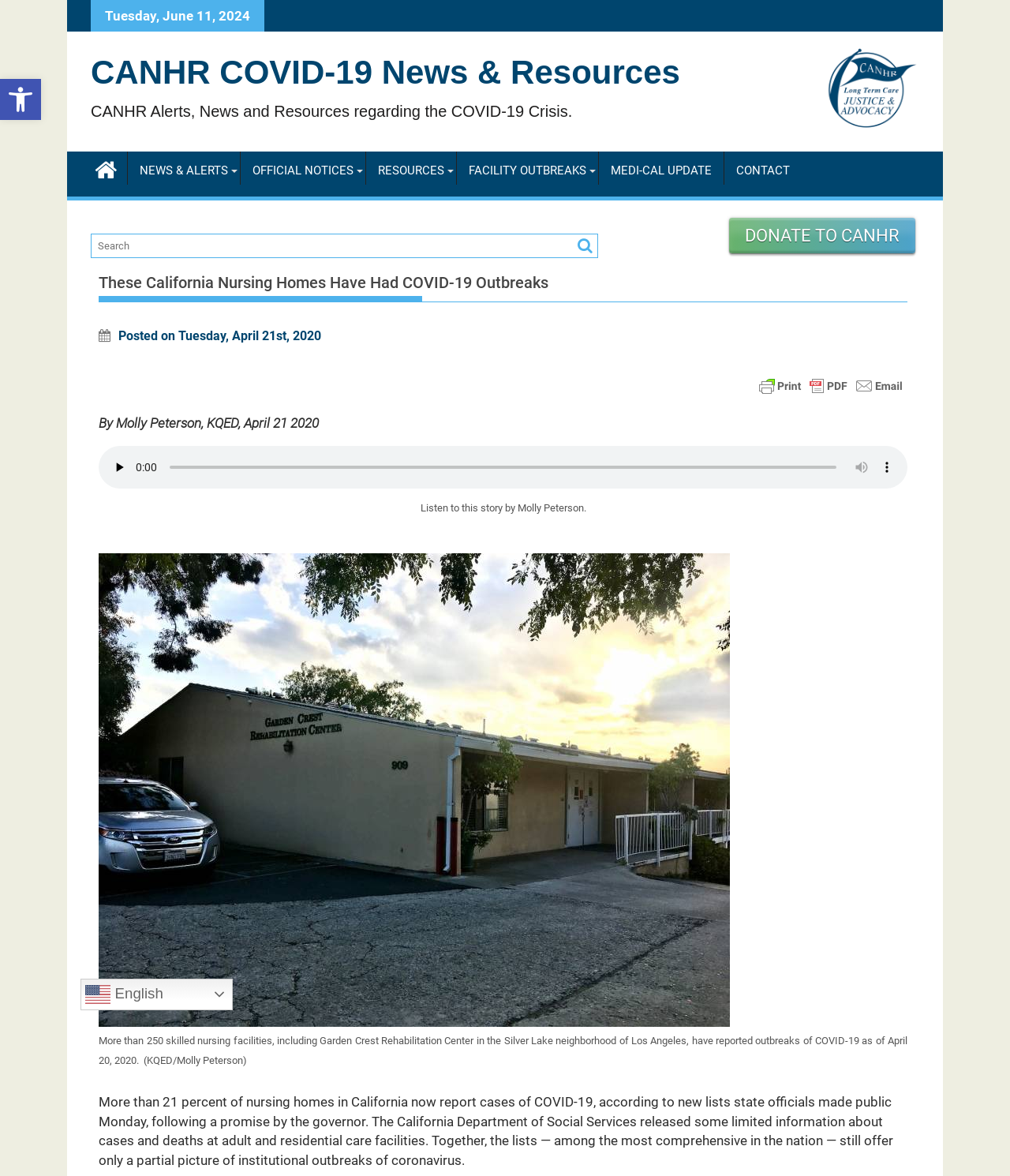Please find the bounding box coordinates of the element that must be clicked to perform the given instruction: "Open accessibility tools". The coordinates should be four float numbers from 0 to 1, i.e., [left, top, right, bottom].

[0.0, 0.067, 0.041, 0.102]